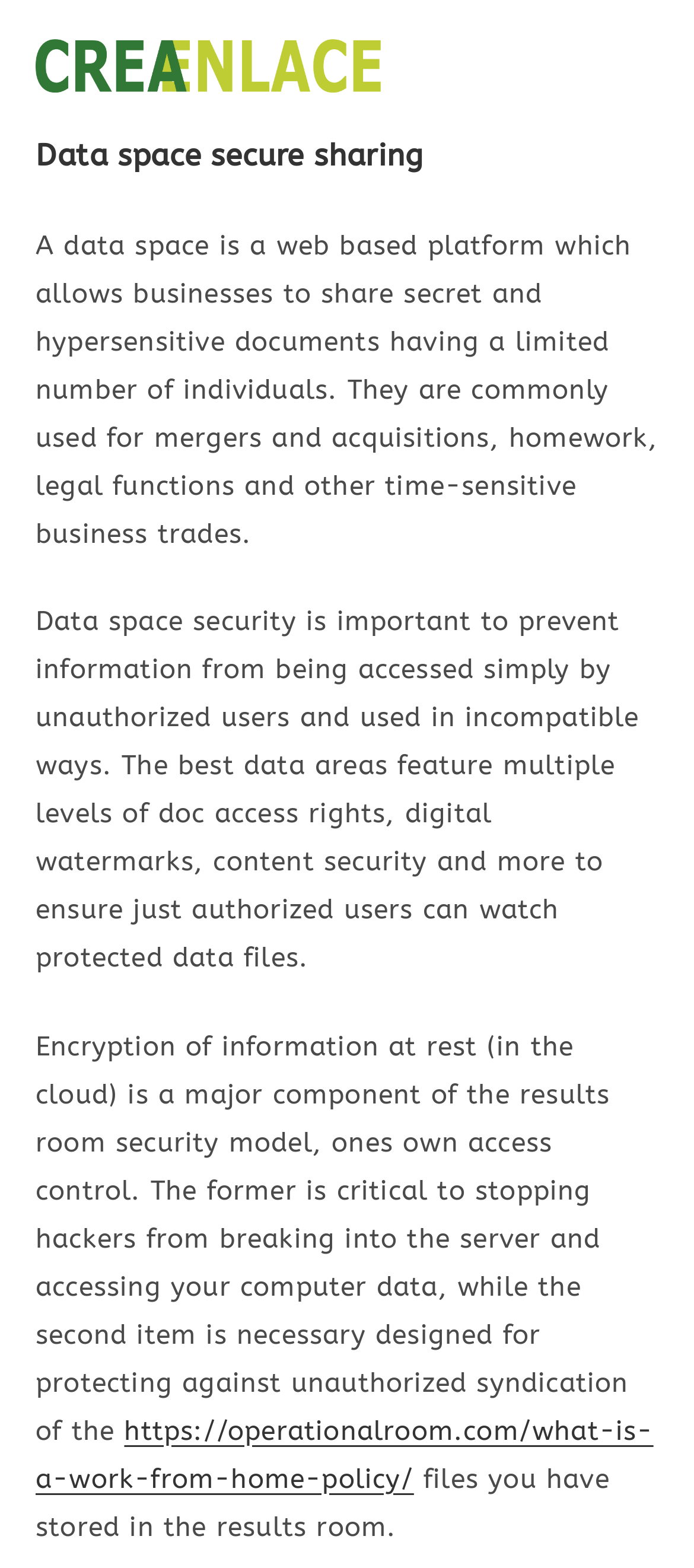Use one word or a short phrase to answer the question provided: 
What is the link at the bottom of the page?

https://operationalroom.com/what-is-a-work-from-home-policy/